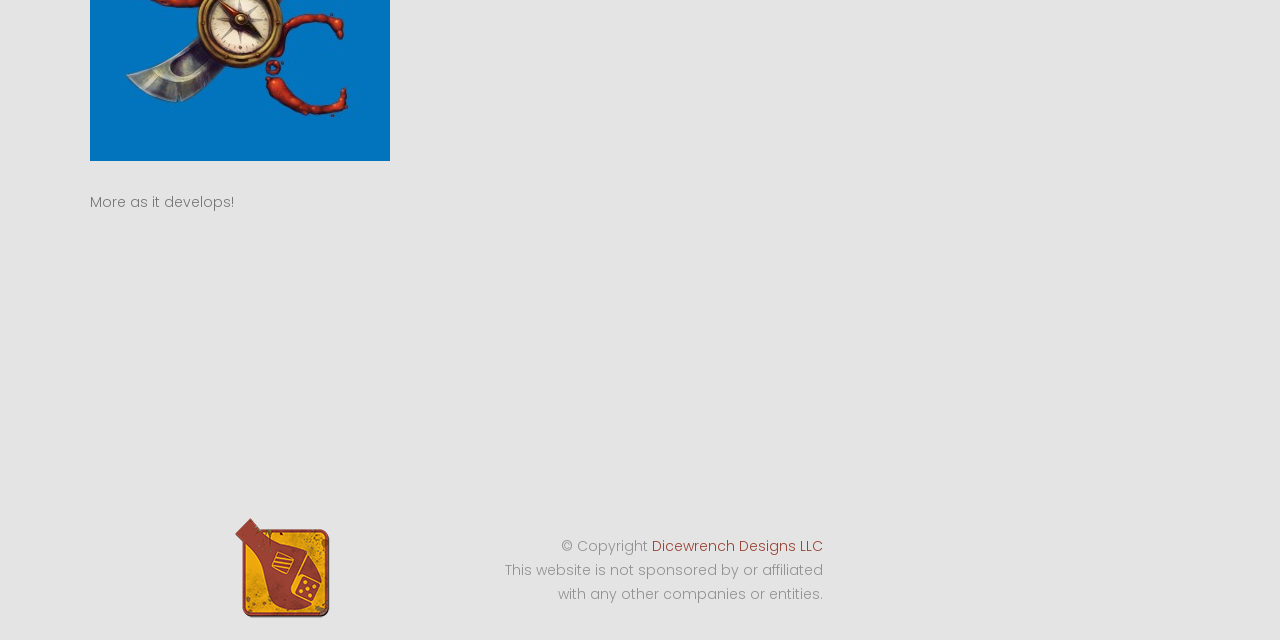Ascertain the bounding box coordinates for the UI element detailed here: "alt="C&C Logo WIP #1"". The coordinates should be provided as [left, top, right, bottom] with each value being a float between 0 and 1.

[0.07, 0.228, 0.305, 0.259]